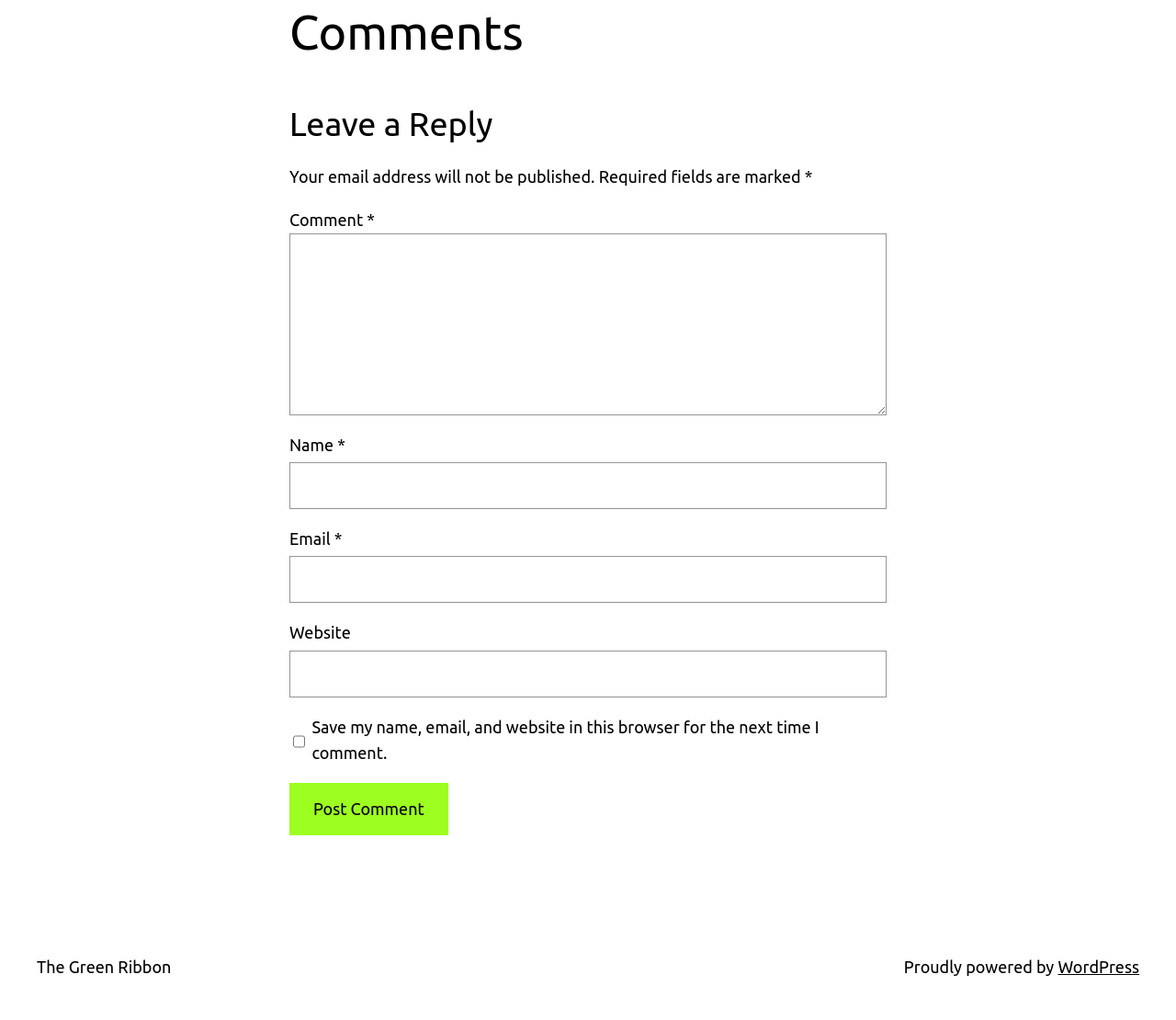Find and provide the bounding box coordinates for the UI element described with: "parent_node: Website name="url"".

[0.246, 0.637, 0.754, 0.683]